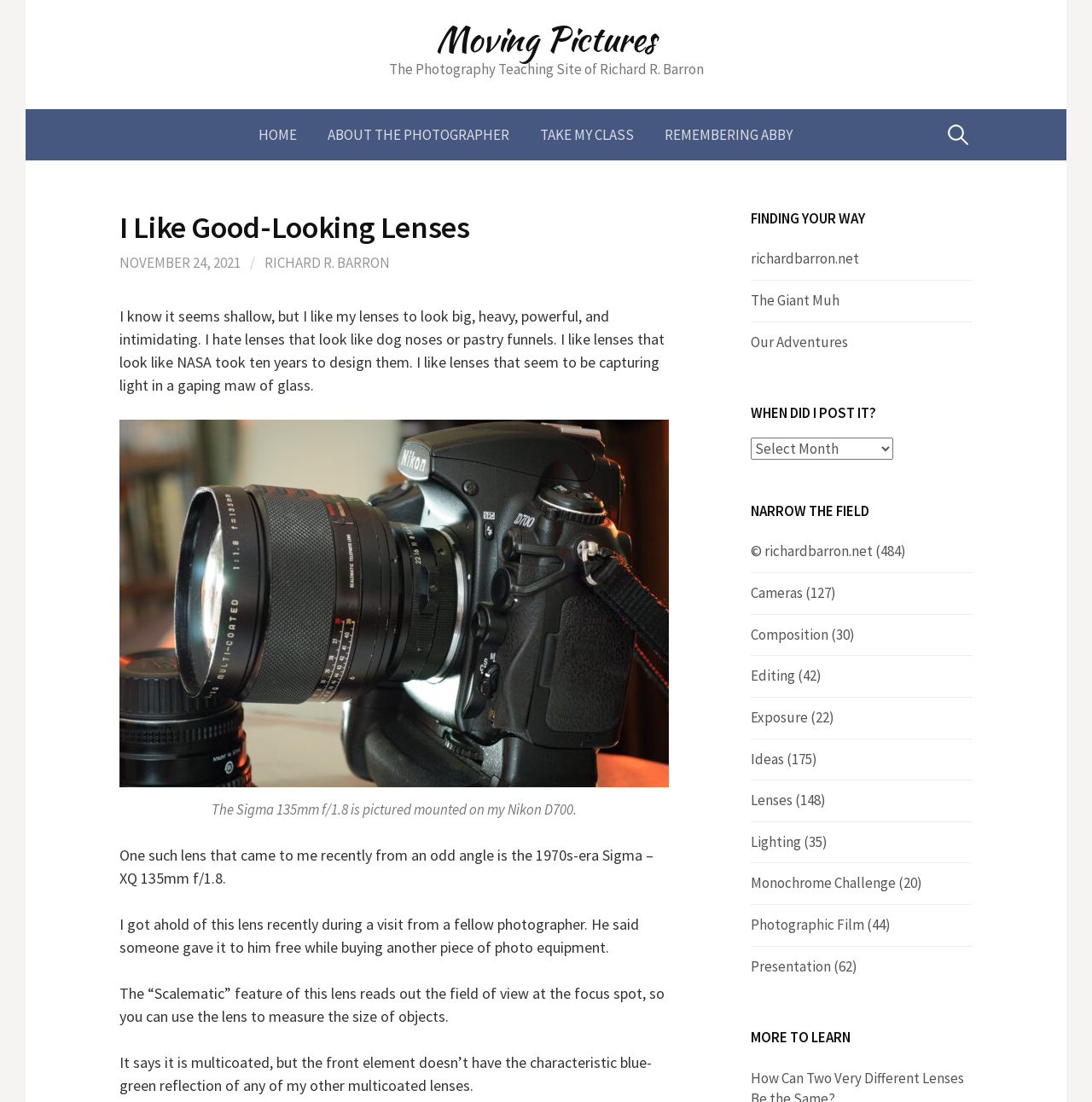Give a one-word or phrase response to the following question: What is the date of the latest post?

NOVEMBER 24, 2021